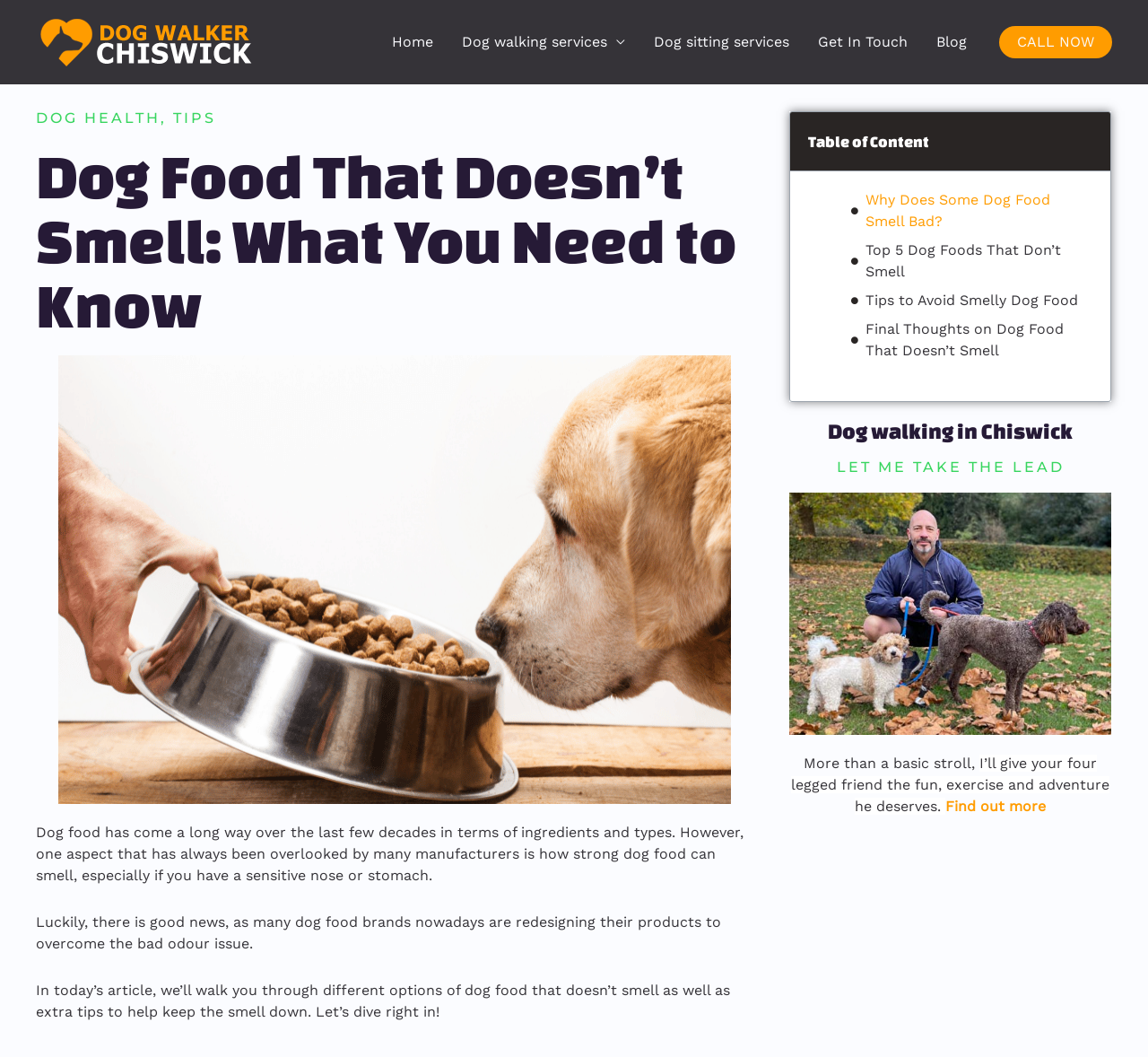Give a concise answer of one word or phrase to the question: 
What is the purpose of the 'LET ME TAKE THE LEAD' section?

Dog walking services